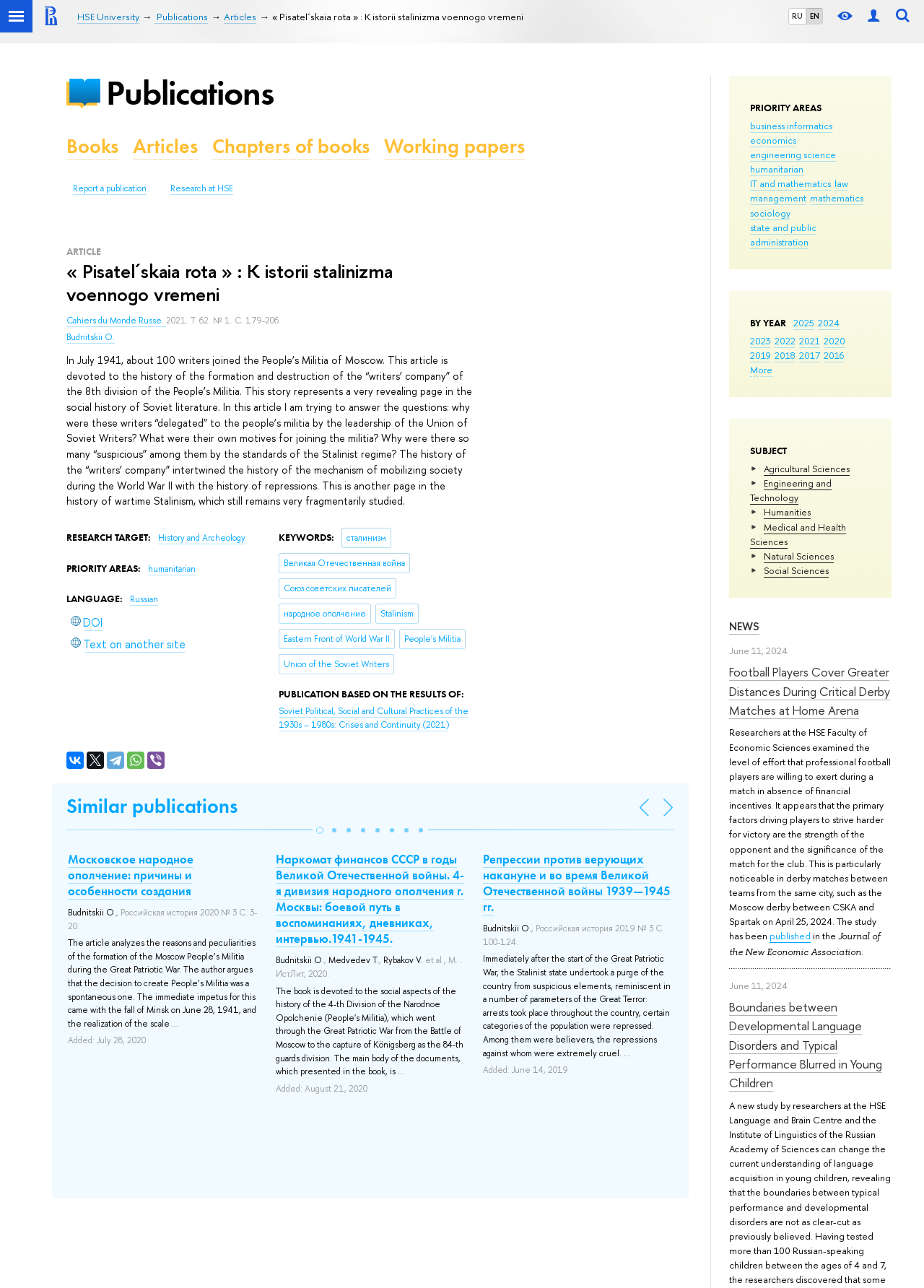Please locate the bounding box coordinates for the element that should be clicked to achieve the following instruction: "View articles". Ensure the coordinates are given as four float numbers between 0 and 1, i.e., [left, top, right, bottom].

[0.242, 0.008, 0.277, 0.018]